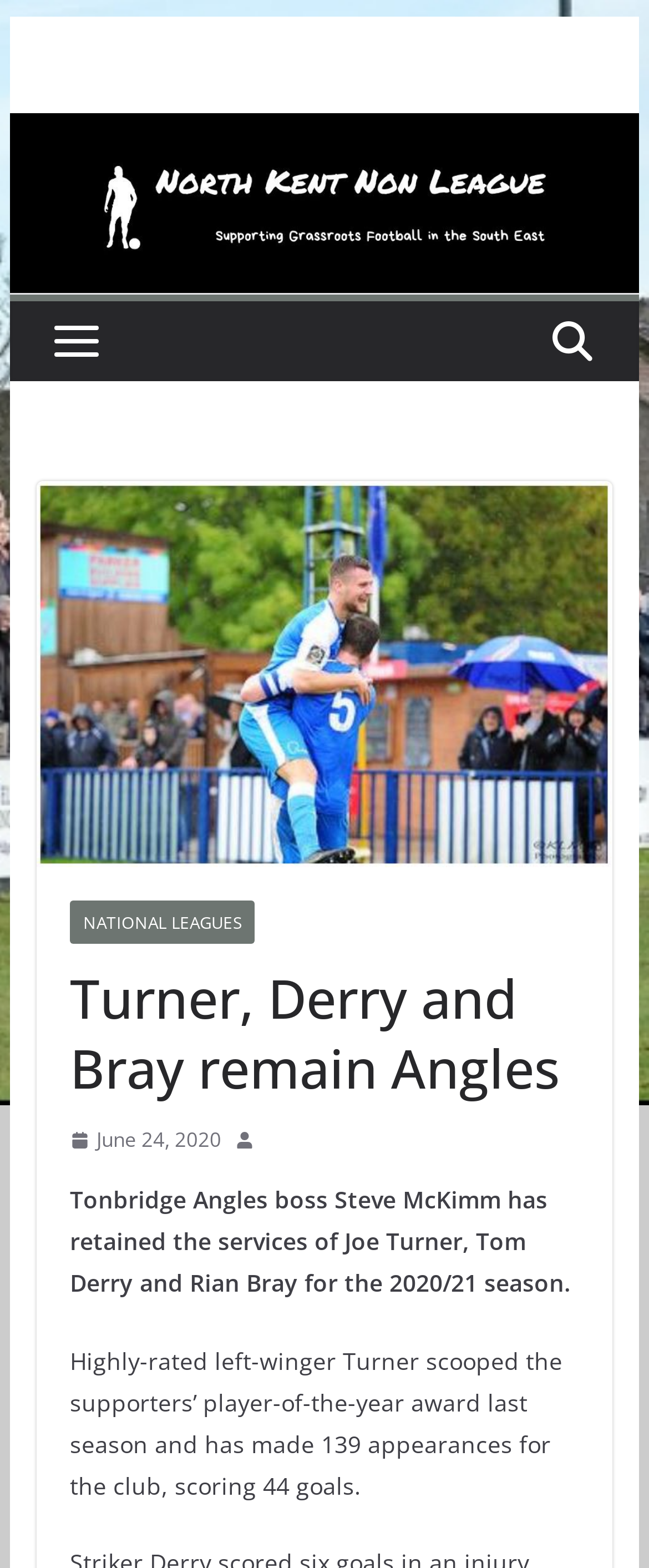Locate the bounding box of the UI element with the following description: "National Leagues".

[0.107, 0.575, 0.392, 0.602]